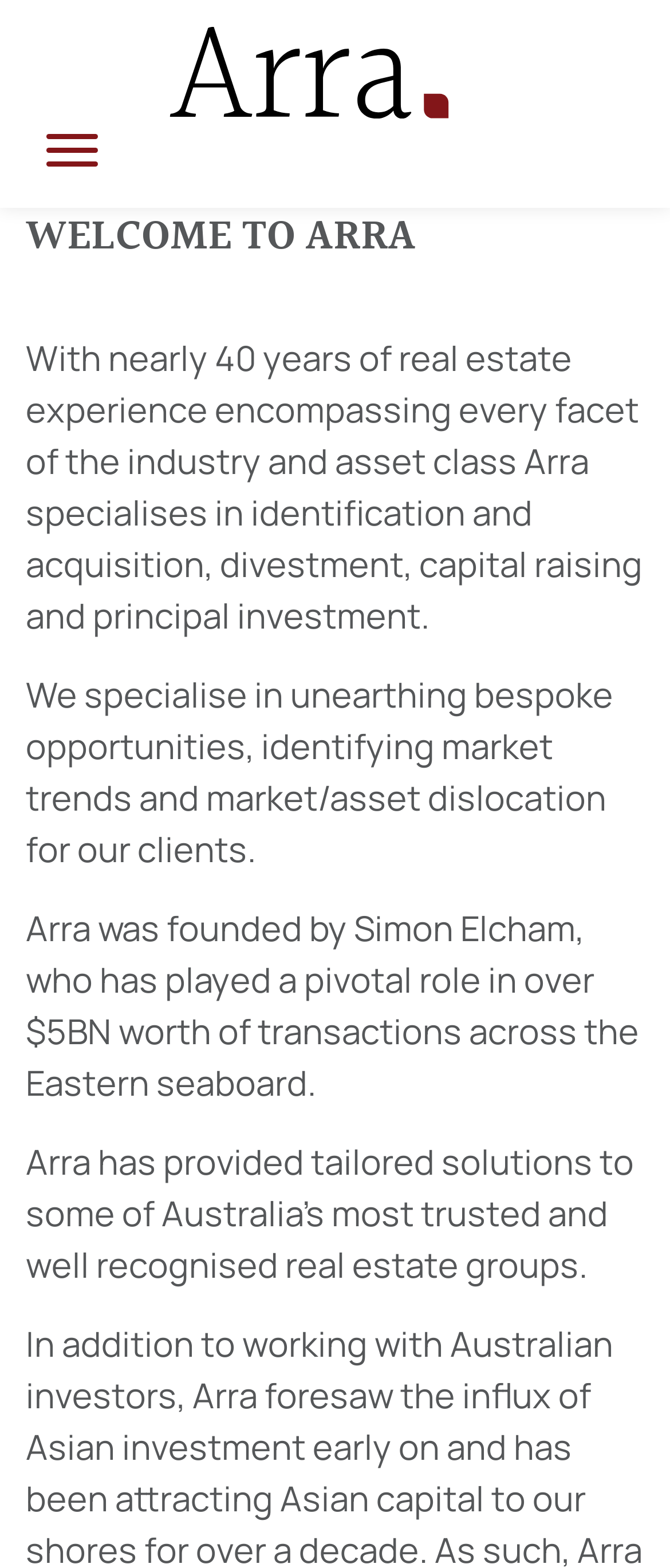Please extract and provide the main headline of the webpage.

WELCOME TO ARRA